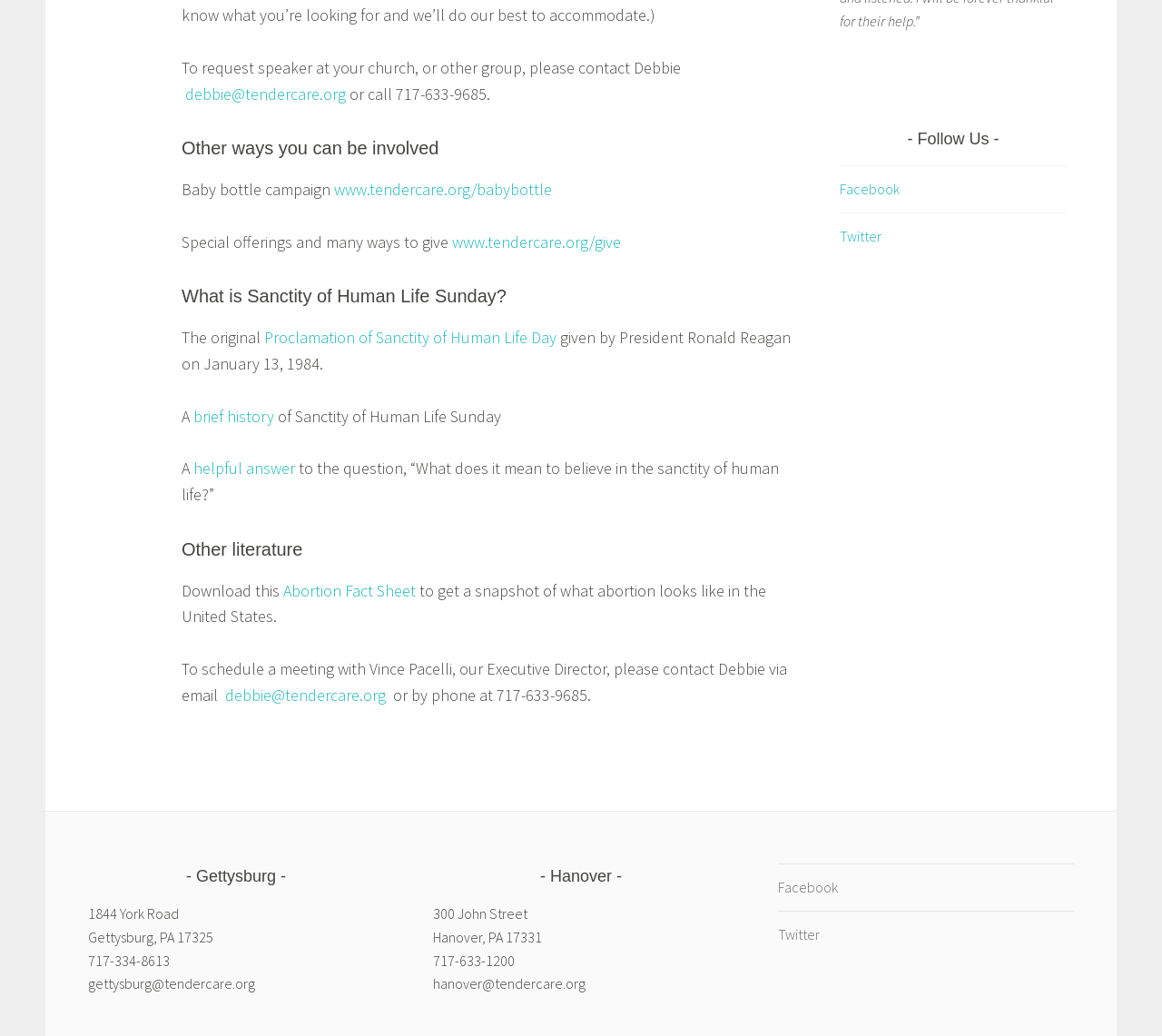Use a single word or phrase to answer the question: 
What is the link to download the Abortion Fact Sheet?

www.tendercare.org/babybottle